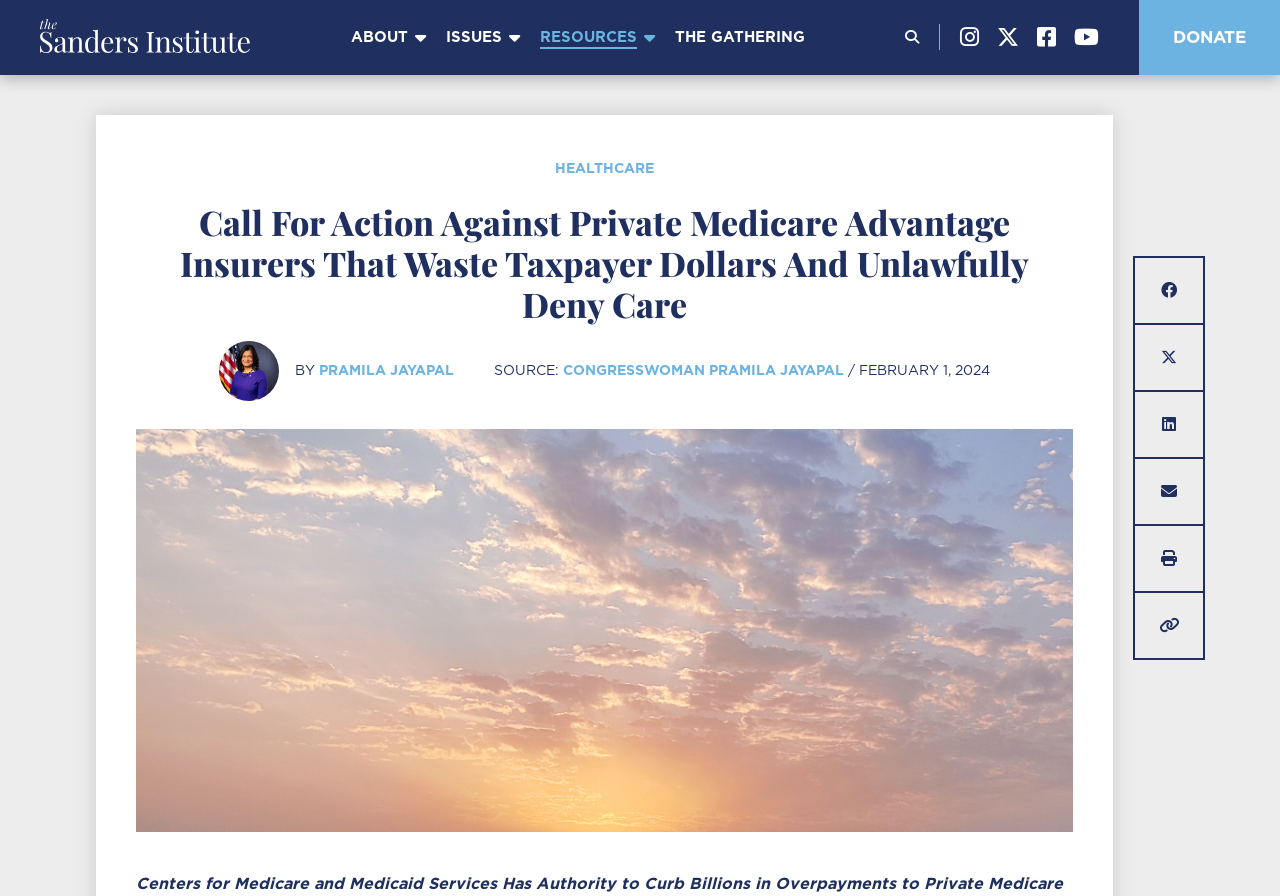Give a detailed account of the webpage, highlighting key information.

The webpage appears to be an article or blog post from The Sanders Institute, with a focus on a call to action against private Medicare Advantage insurers. At the top of the page, there is a navigation menu with links to "ABOUT", "ISSUES", "RESOURCES", and "THE GATHERING". On the right side of the navigation menu, there is a search box with a magnifying glass icon.

Below the navigation menu, there is a large heading that reads "Call For Action Against Private Medicare Advantage Insurers That Waste Taxpayer Dollars And Unlawfully Deny Care". This heading is centered on the page and takes up a significant amount of space.

To the left of the heading, there is an image of Pramila Jayapal, a U.S. Representative, with a caption "BY" and a link to her name. Below the image, there is a source citation with a link to Congresswoman Pramila Jayapal and a date "FEBRUARY 1, 2024".

On the right side of the page, there is a large image that takes up most of the space. At the bottom of the page, there are social media links to Instagram, Twitter, Facebook, and Youtube, as well as a "DONATE" button.

There are also several icons on the page, including a search icon, a share icon, and several other icons that appear to be related to social media or sharing.